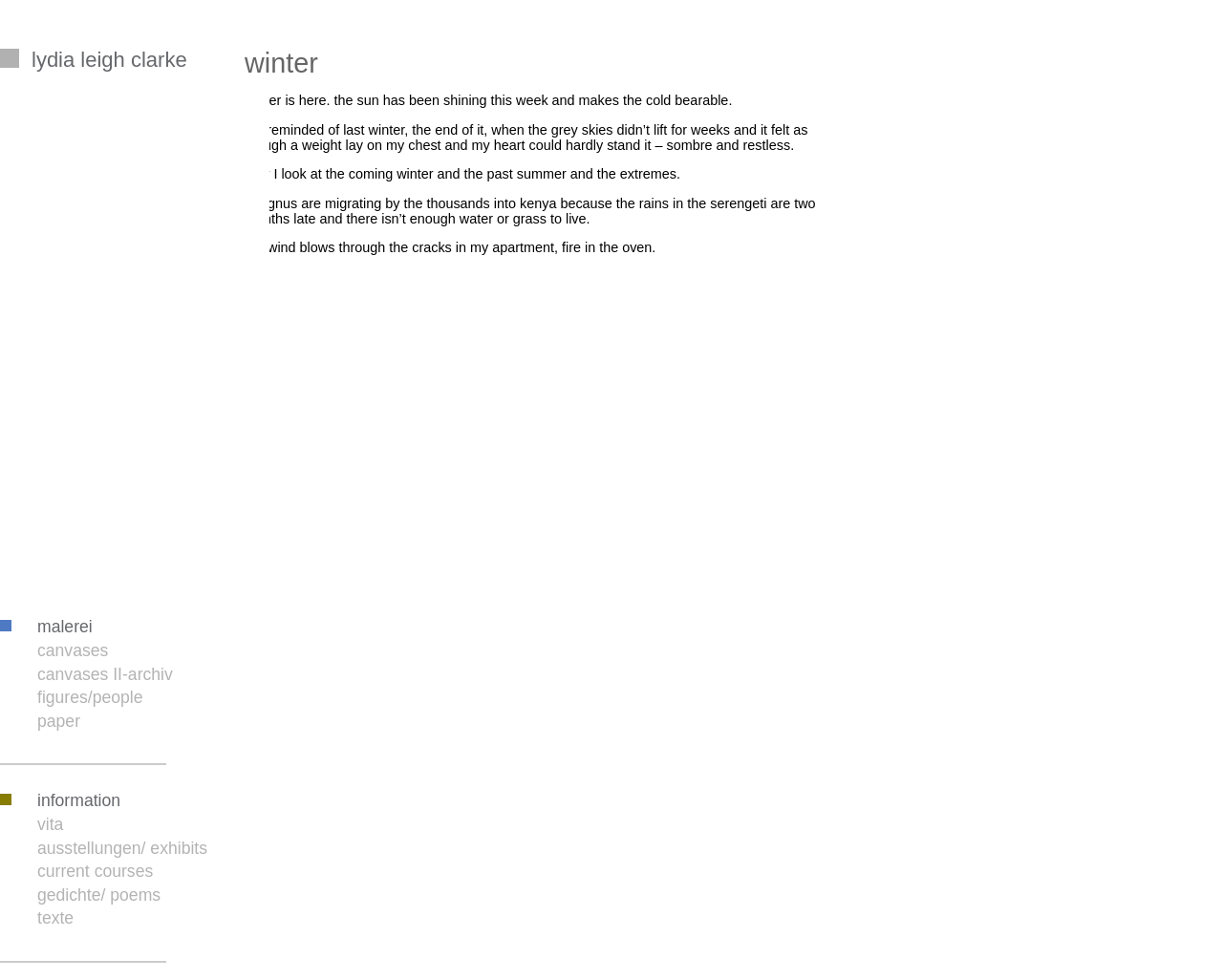Please mark the clickable region by giving the bounding box coordinates needed to complete this instruction: "click on the link to canvases".

[0.0, 0.654, 0.089, 0.673]